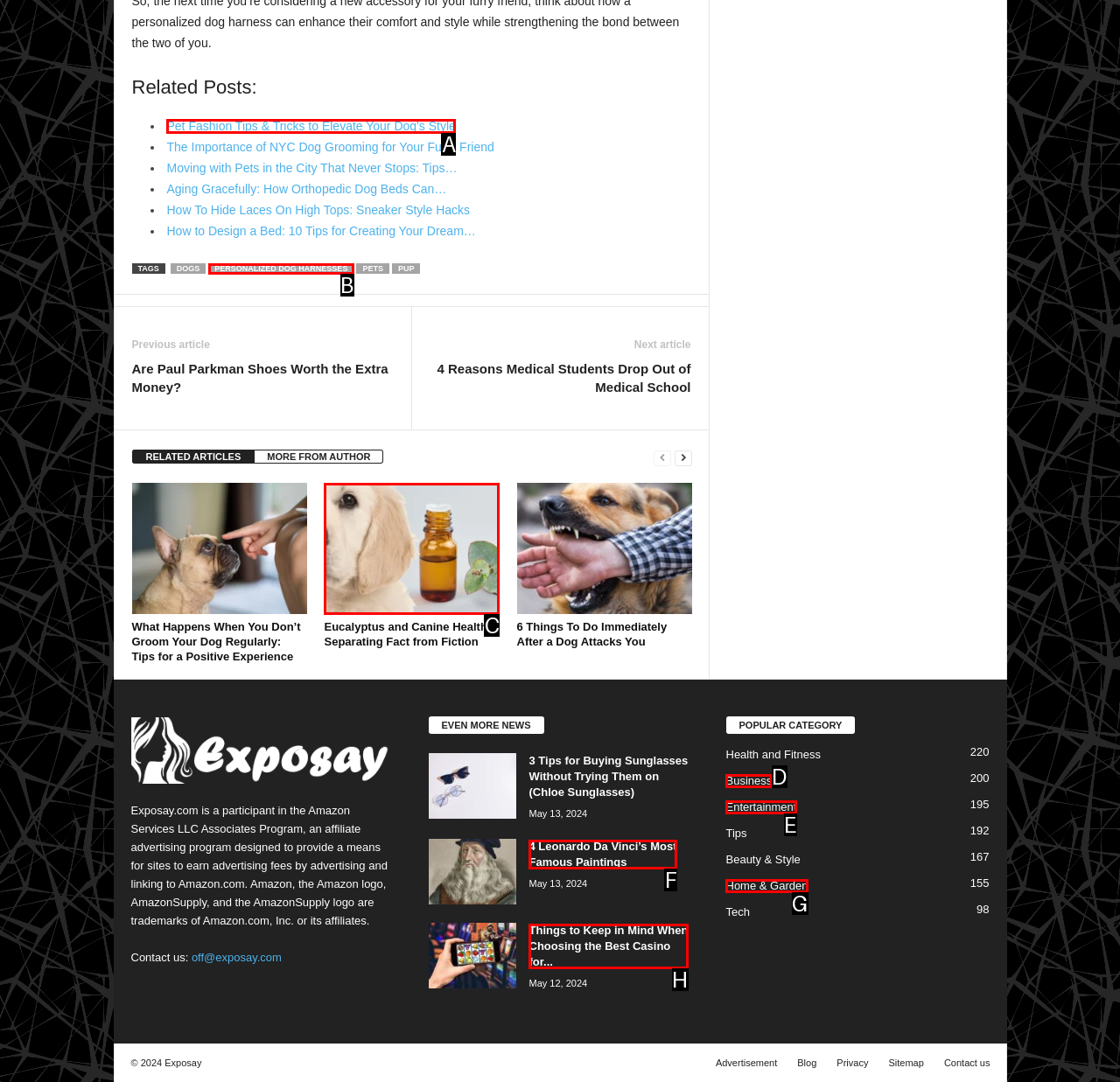Identify the letter of the UI element I need to click to carry out the following instruction: Click on 'Pet Fashion Tips & Tricks to Elevate Your Dog's Style'

A